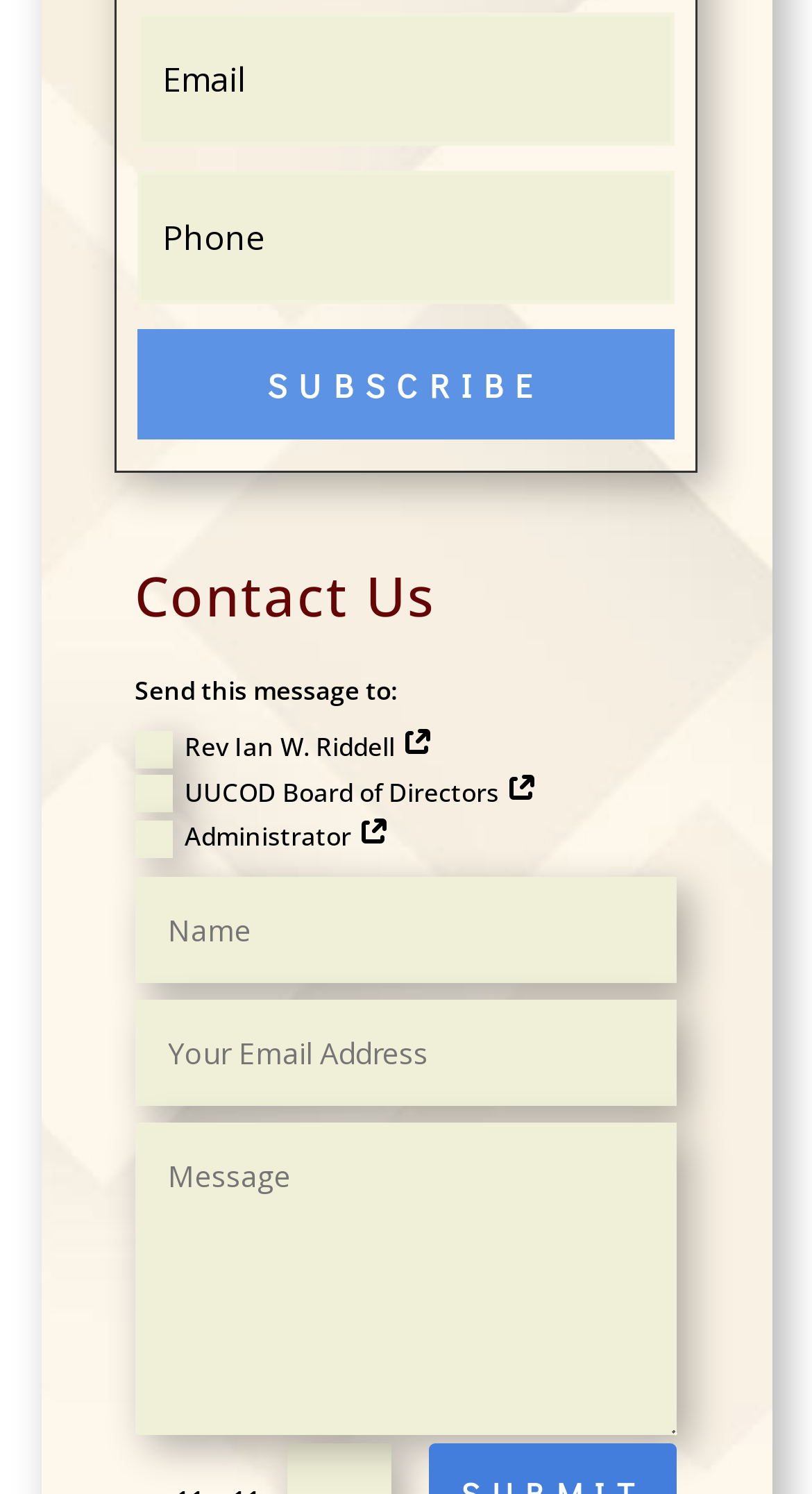Please reply to the following question using a single word or phrase: 
What is the purpose of the icons represented by ''?

To provide contact information